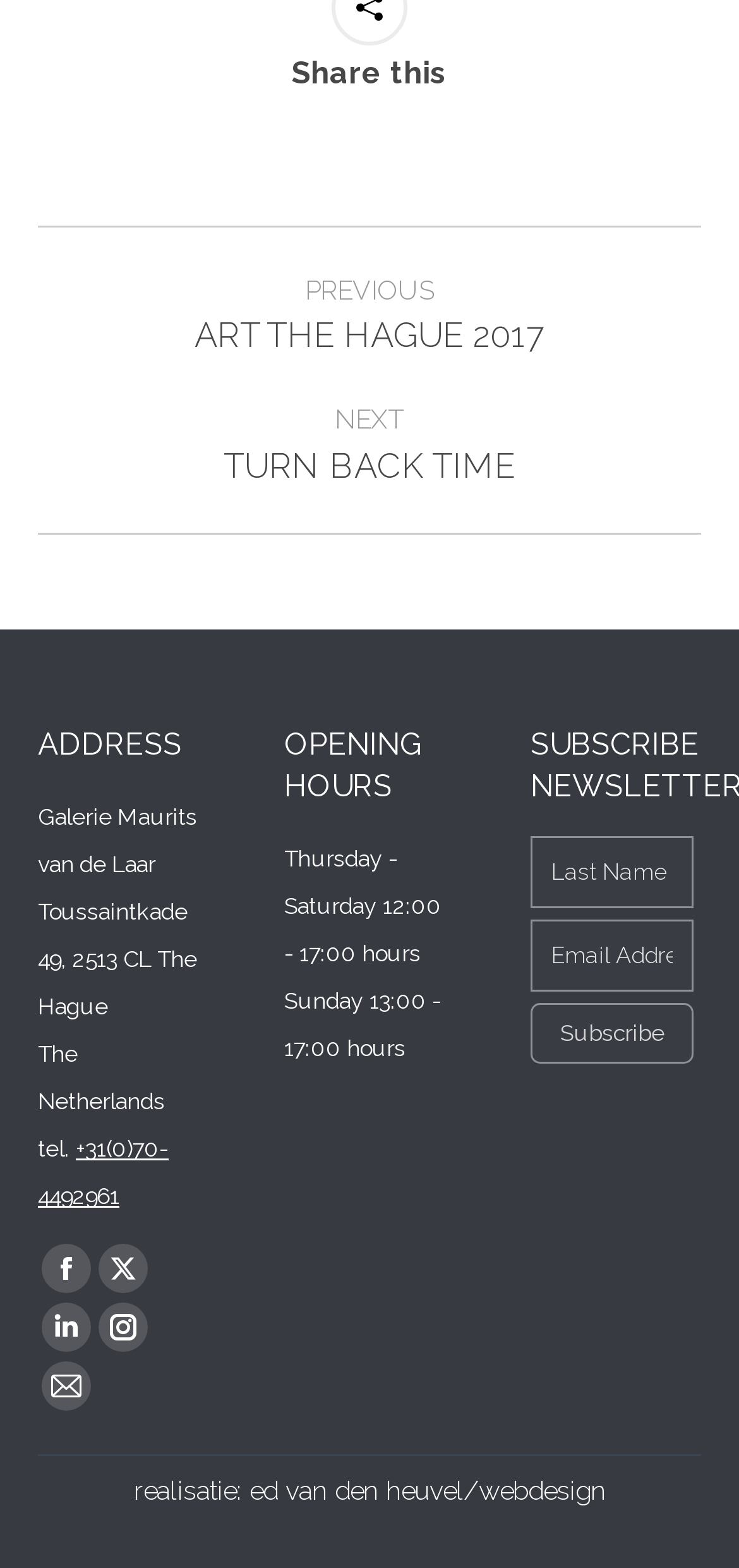Identify the bounding box of the HTML element described as: "+31(0)70-4492961".

[0.051, 0.725, 0.228, 0.772]